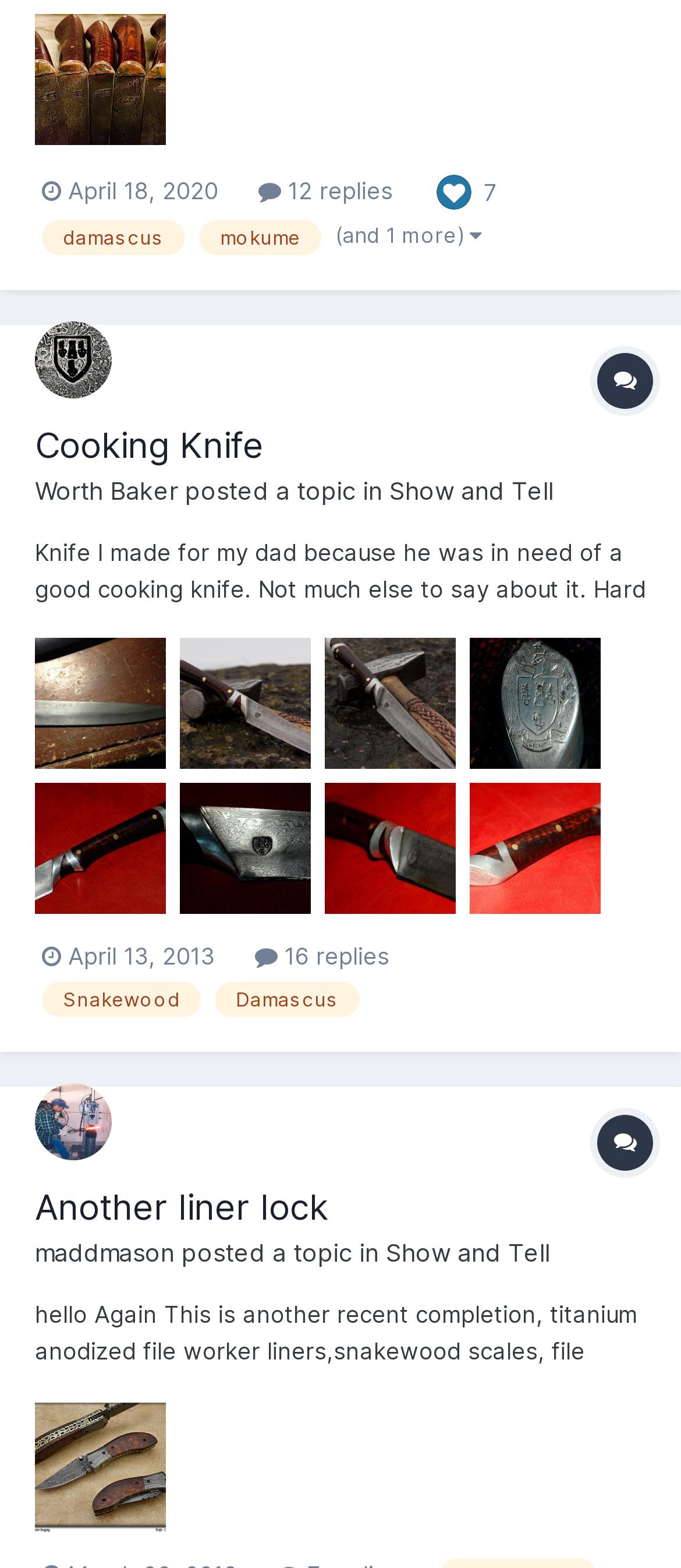How many topics are shown on this page?
Refer to the screenshot and respond with a concise word or phrase.

3